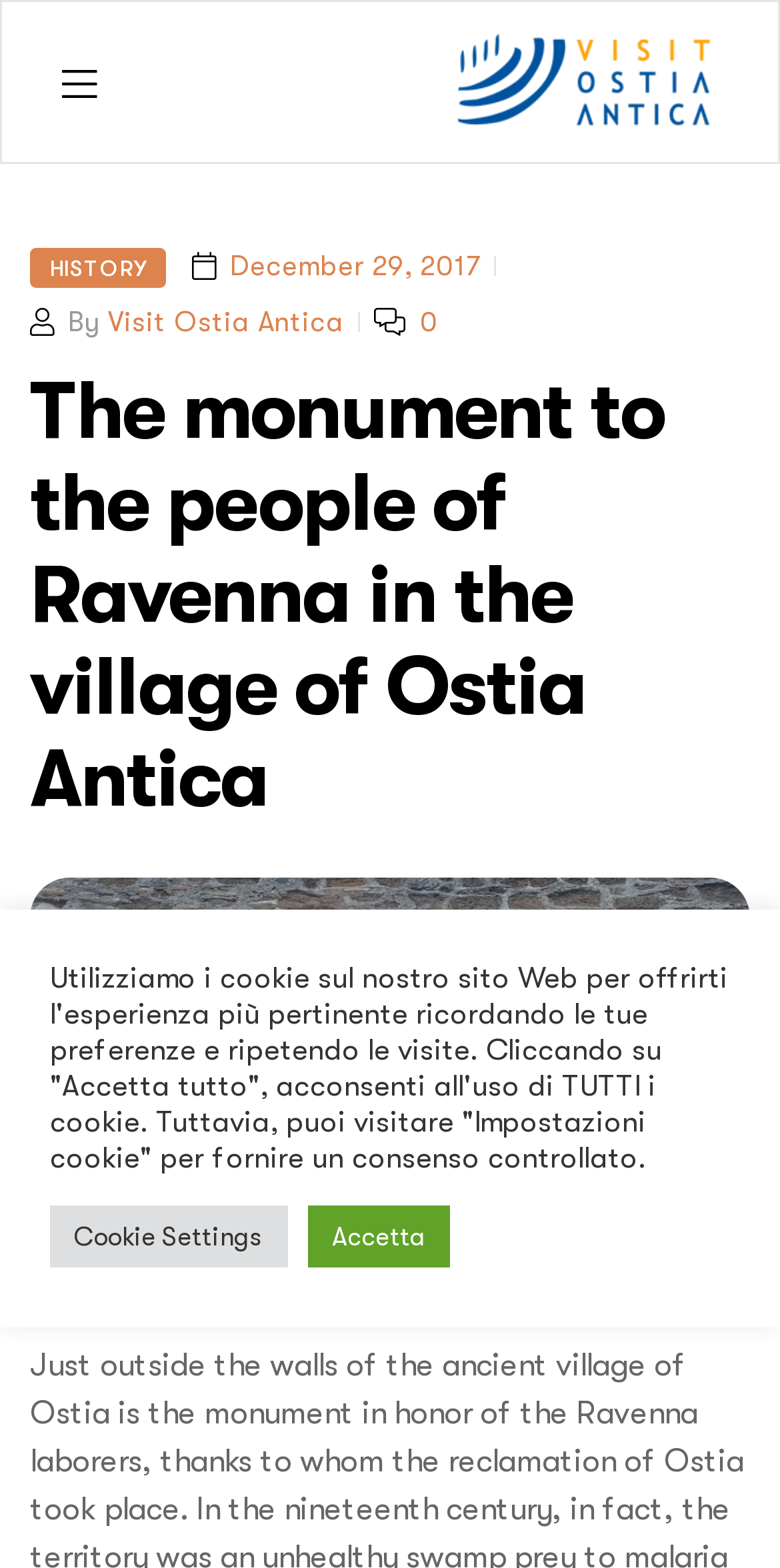Please identify the bounding box coordinates of the element that needs to be clicked to perform the following instruction: "Read the article".

[0.038, 0.233, 0.962, 0.526]